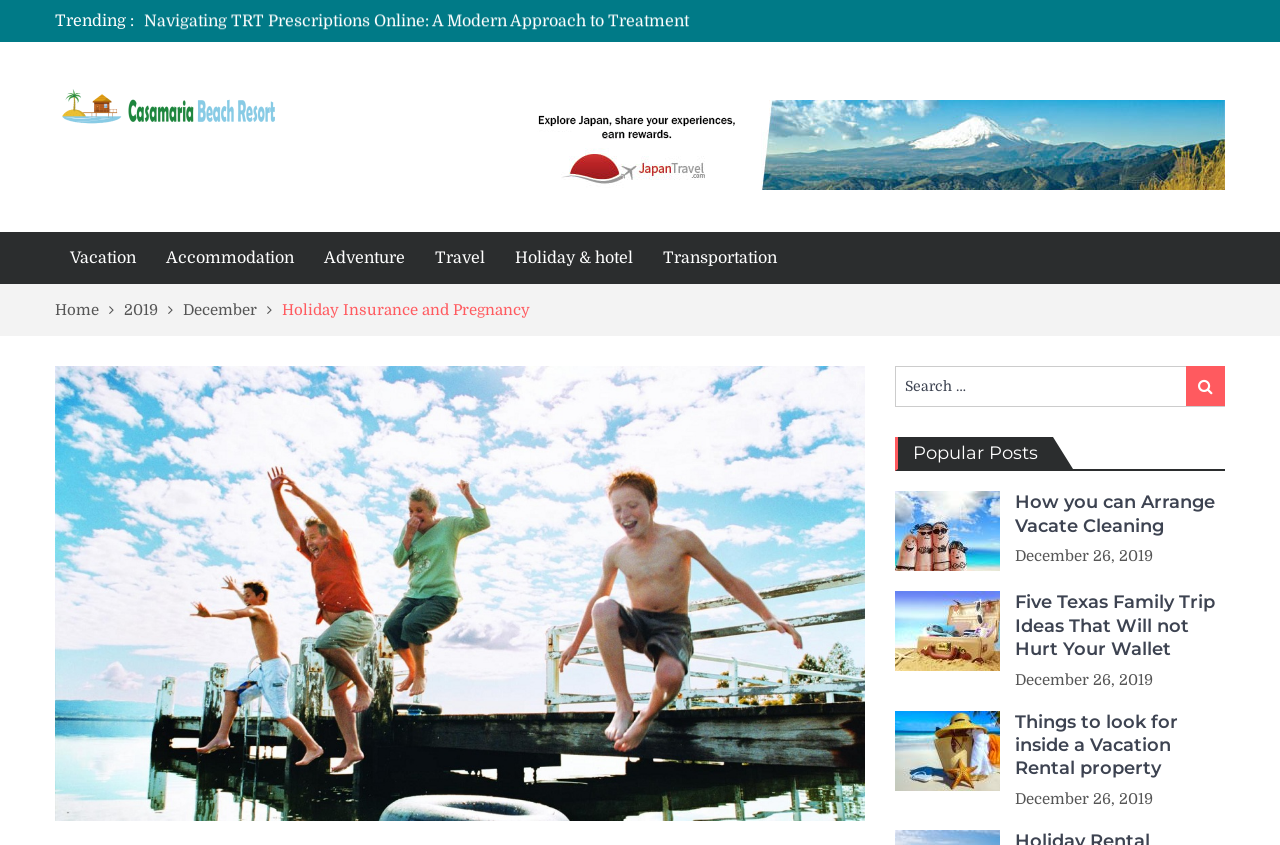Locate the bounding box coordinates of the area to click to fulfill this instruction: "Read Popular Posts". The bounding box should be presented as four float numbers between 0 and 1, in the order [left, top, right, bottom].

[0.702, 0.518, 0.823, 0.555]